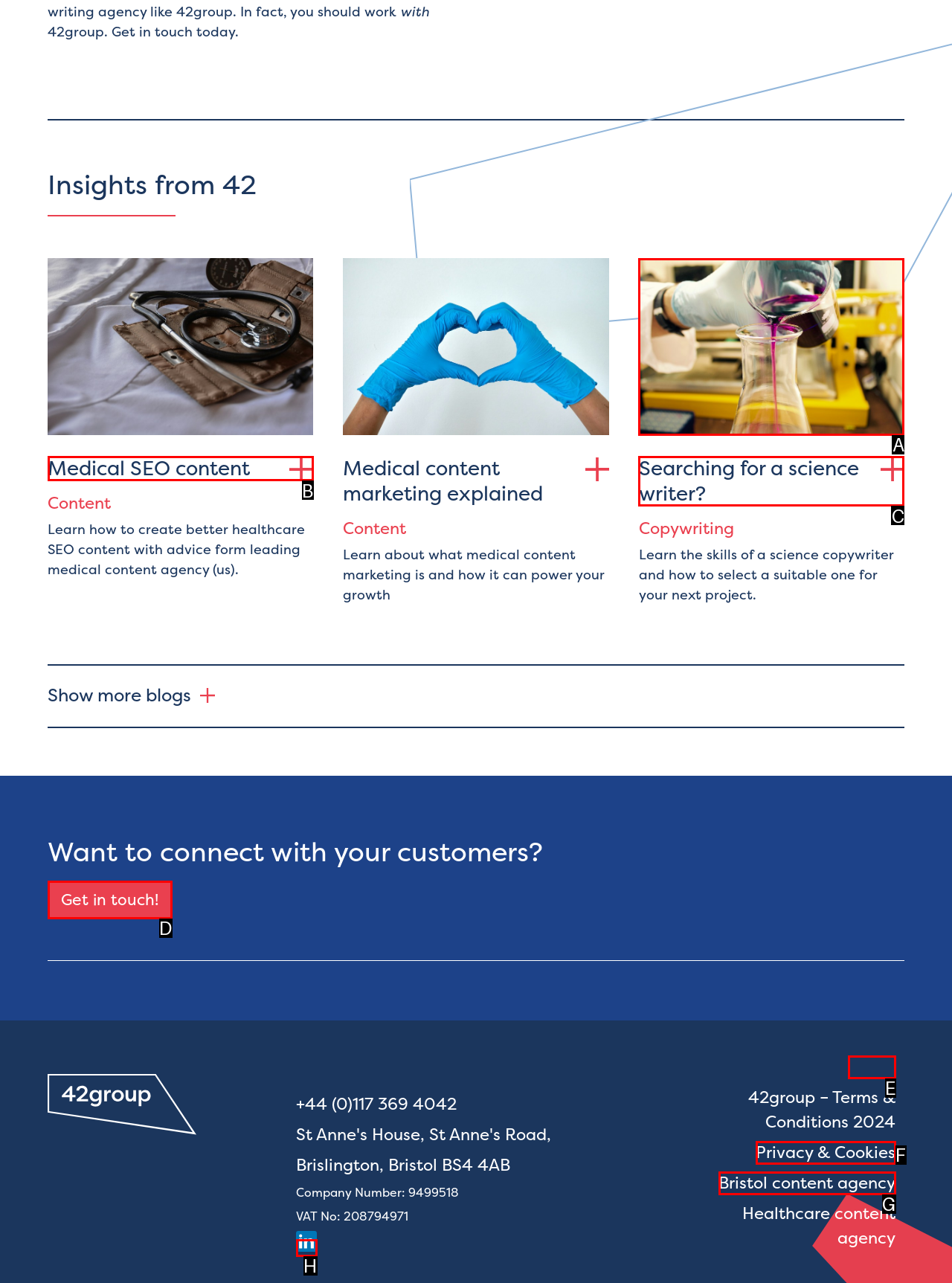Refer to the description: Medical SEO content and choose the option that best fits. Provide the letter of that option directly from the options.

B